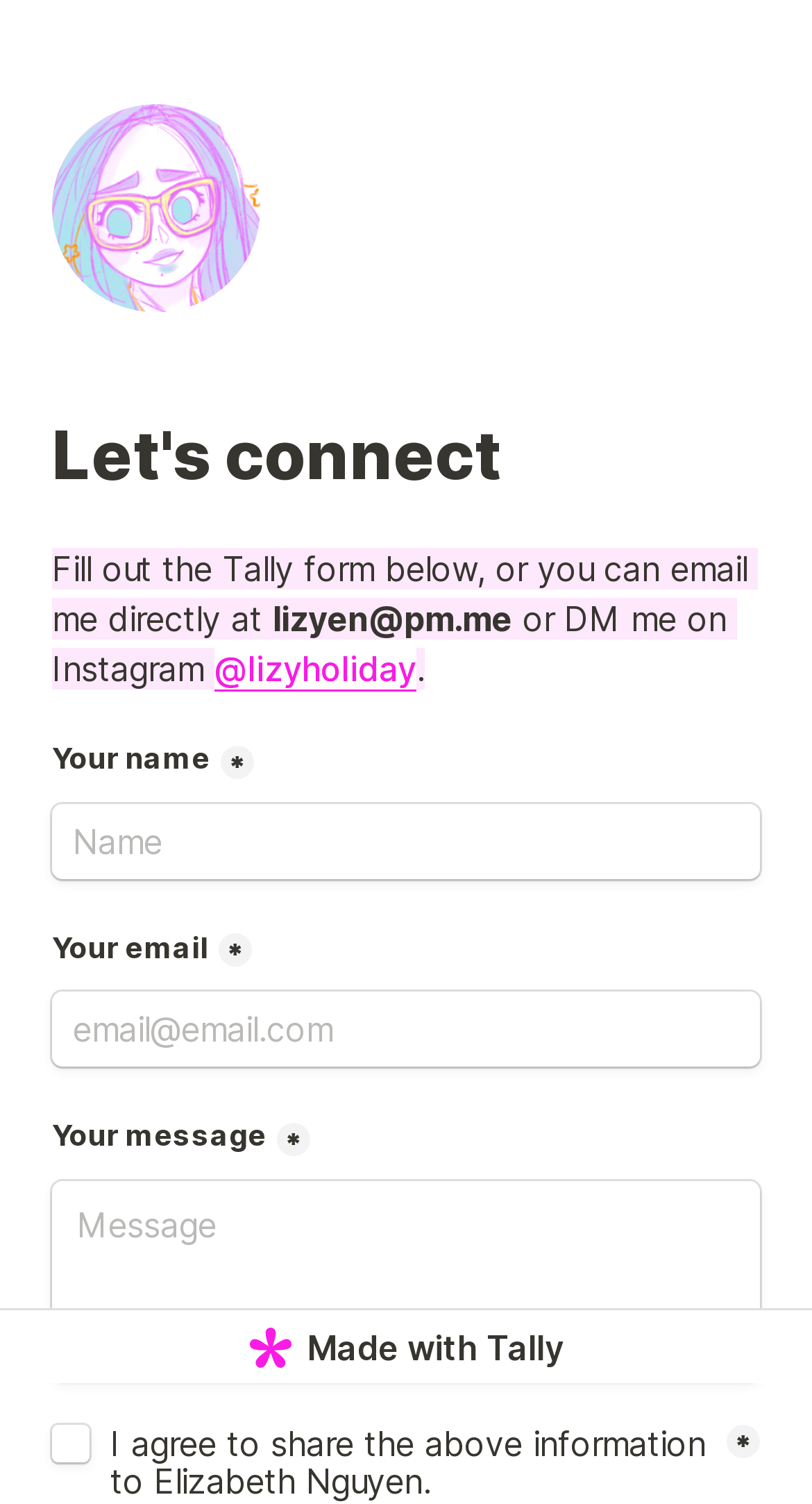What is the email address to contact directly?
Based on the image, provide your answer in one word or phrase.

lizyen@pm.me